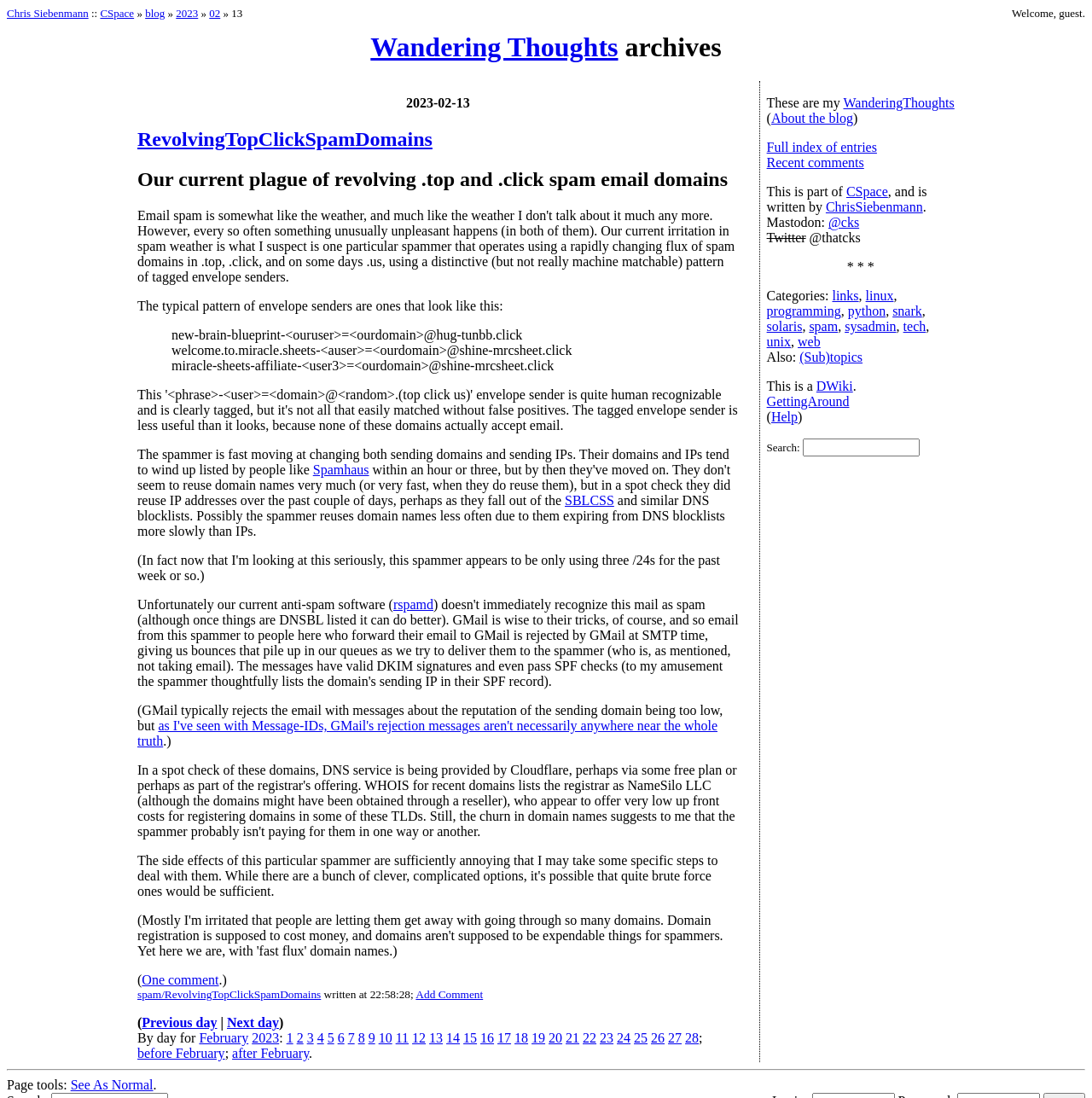Using the provided element description: "parent_node: Search: name="search"", identify the bounding box coordinates. The coordinates should be four floats between 0 and 1 in the order [left, top, right, bottom].

[0.735, 0.4, 0.842, 0.416]